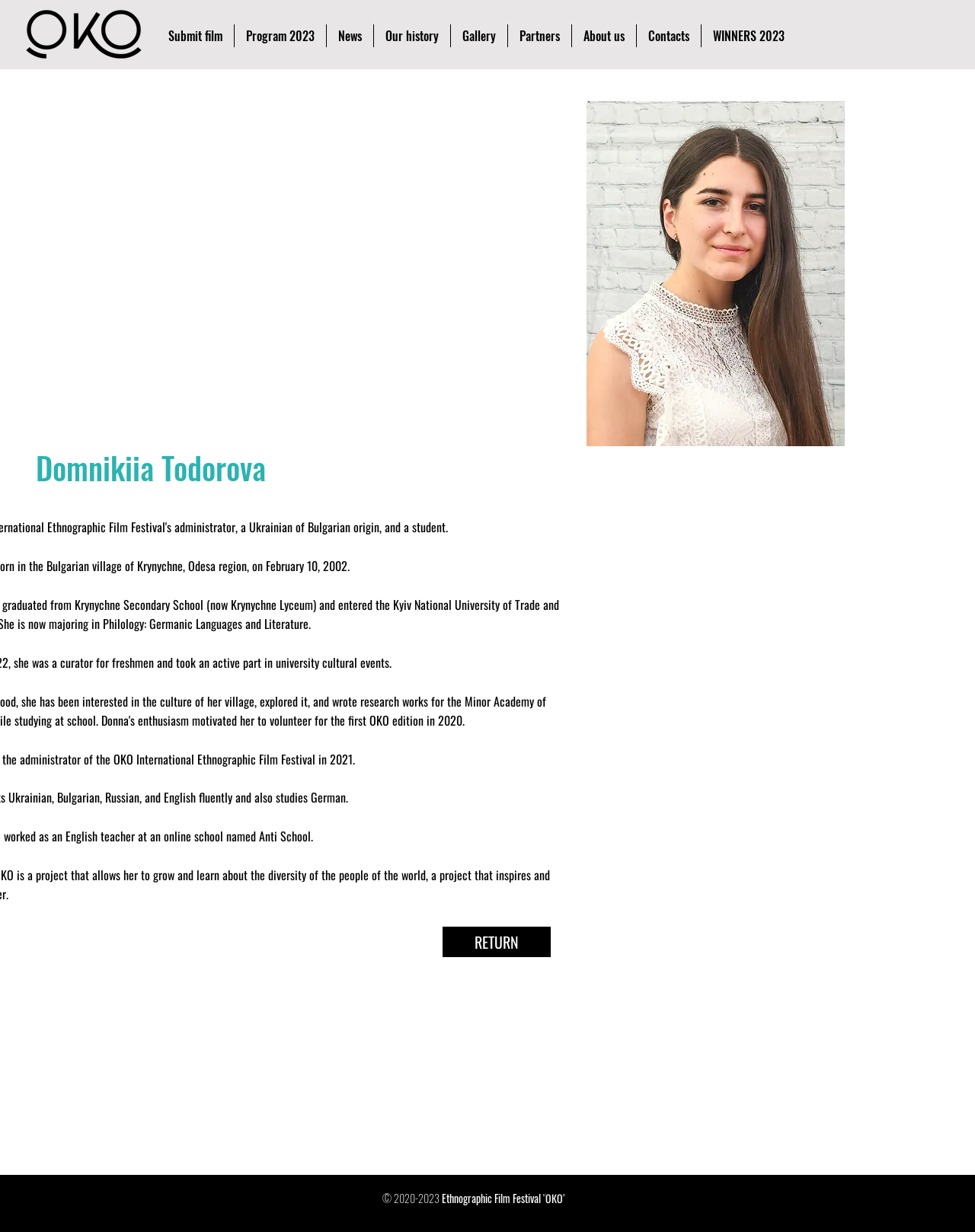Mark the bounding box of the element that matches the following description: "aria-label="YouTube - Белый круг"".

[0.773, 0.96, 0.804, 0.985]